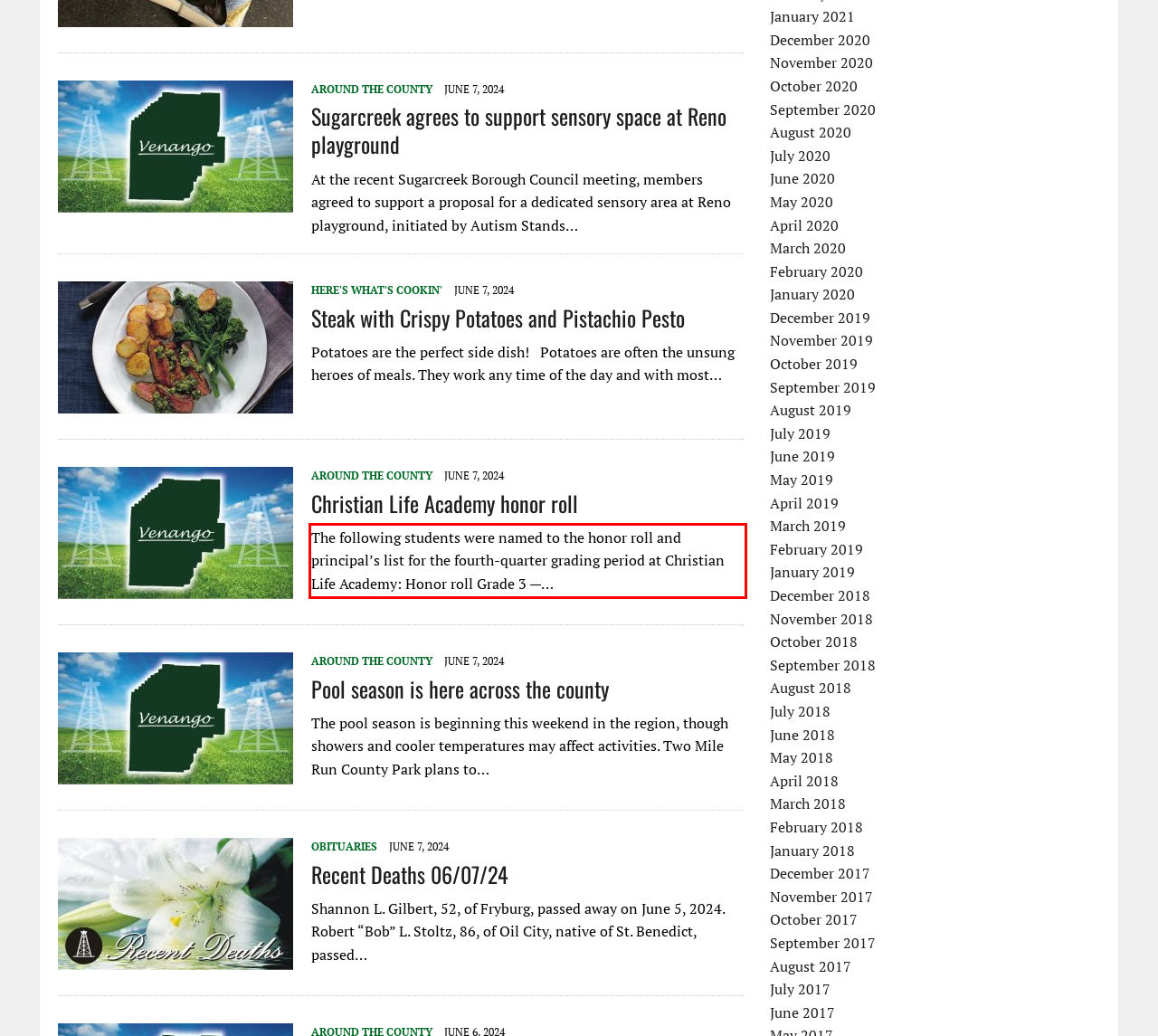Examine the webpage screenshot, find the red bounding box, and extract the text content within this marked area.

The following students were named to the honor roll and principal’s list for the fourth-quarter grading period at Christian Life Academy: Honor roll Grade 3 —…